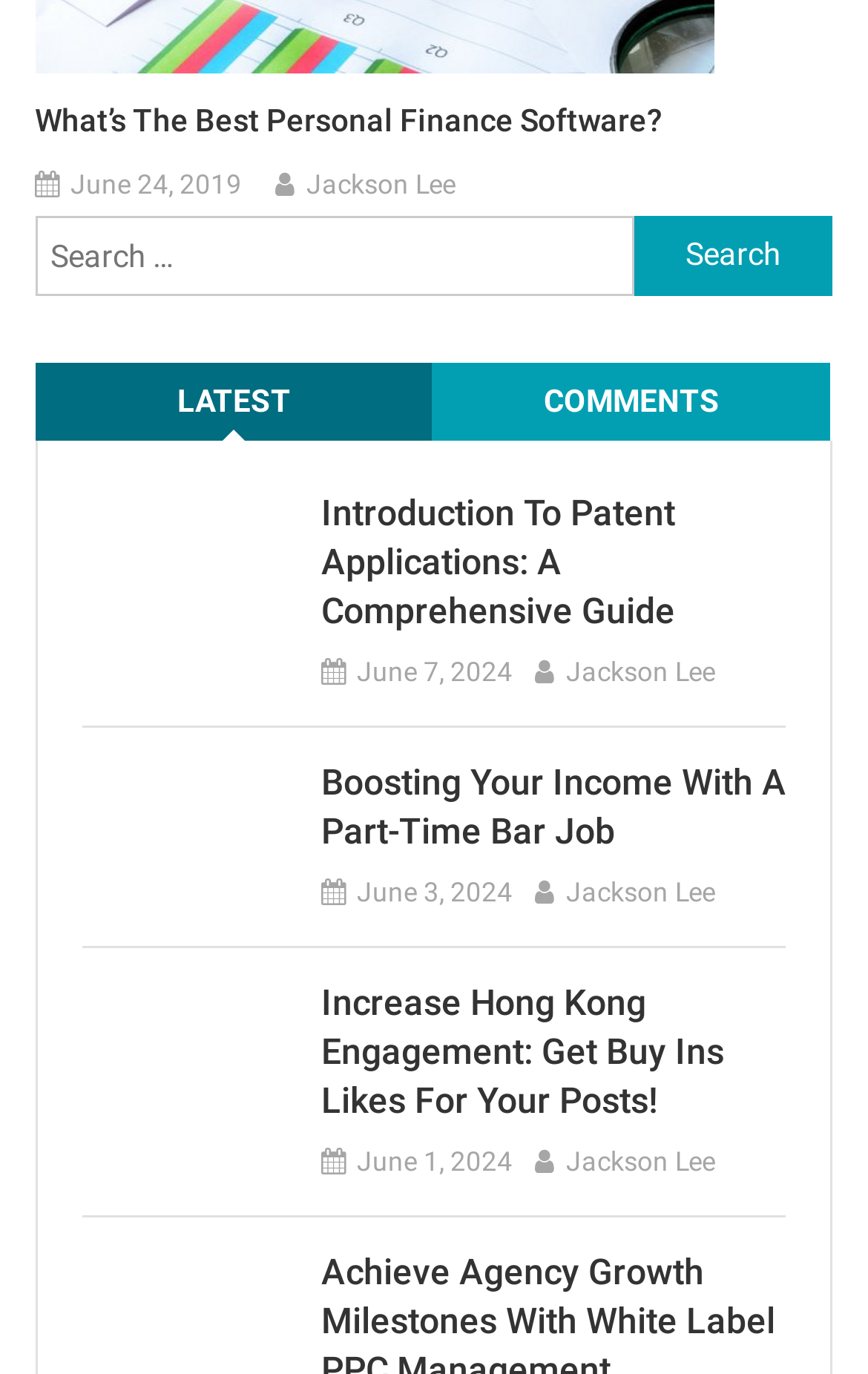Please determine the bounding box coordinates of the area that needs to be clicked to complete this task: 'Click on the LATEST tab'. The coordinates must be four float numbers between 0 and 1, formatted as [left, top, right, bottom].

[0.04, 0.263, 0.5, 0.32]